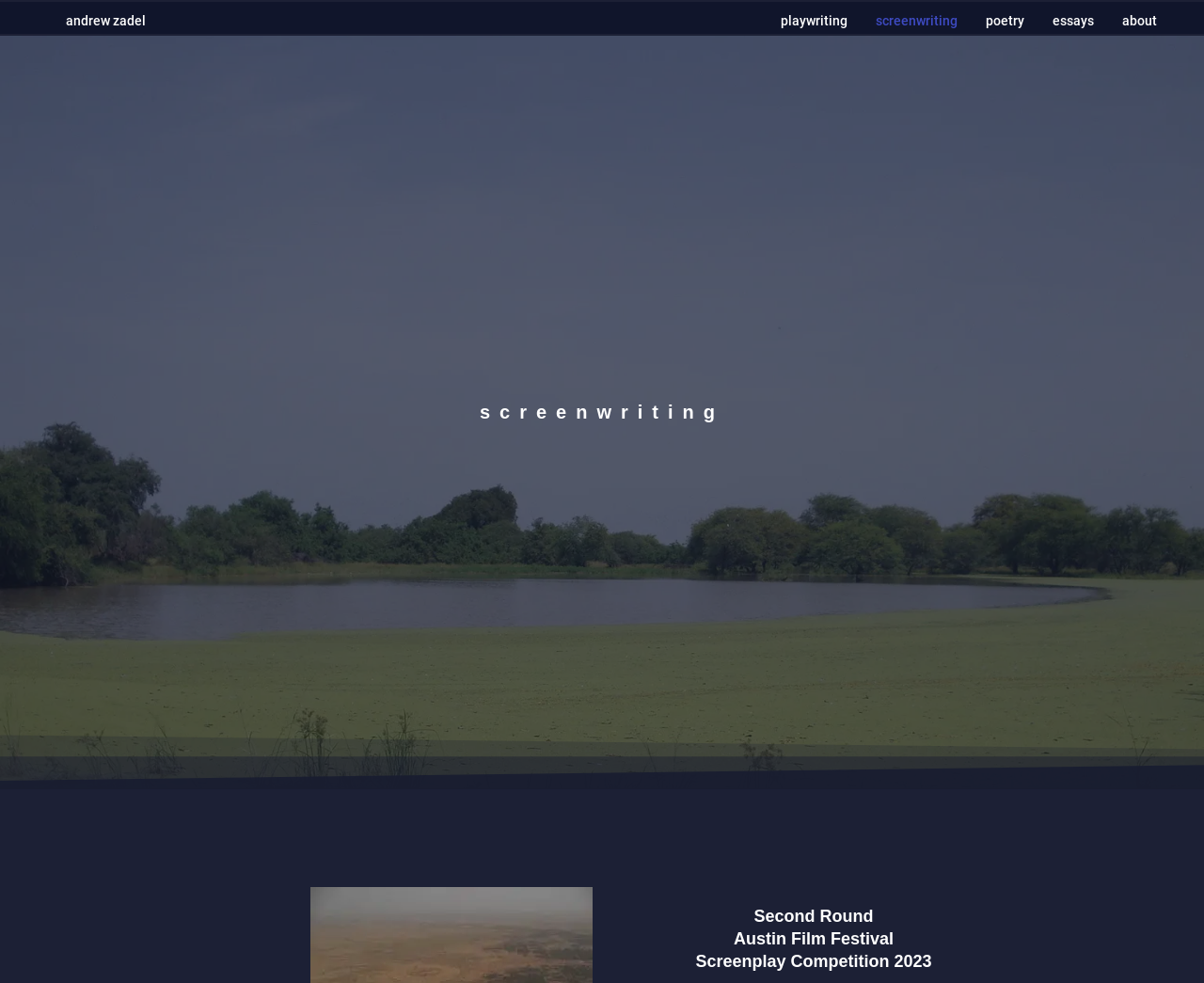What is the author's achievement?
Answer the question with a single word or phrase derived from the image.

Second Round Austin Film Festival